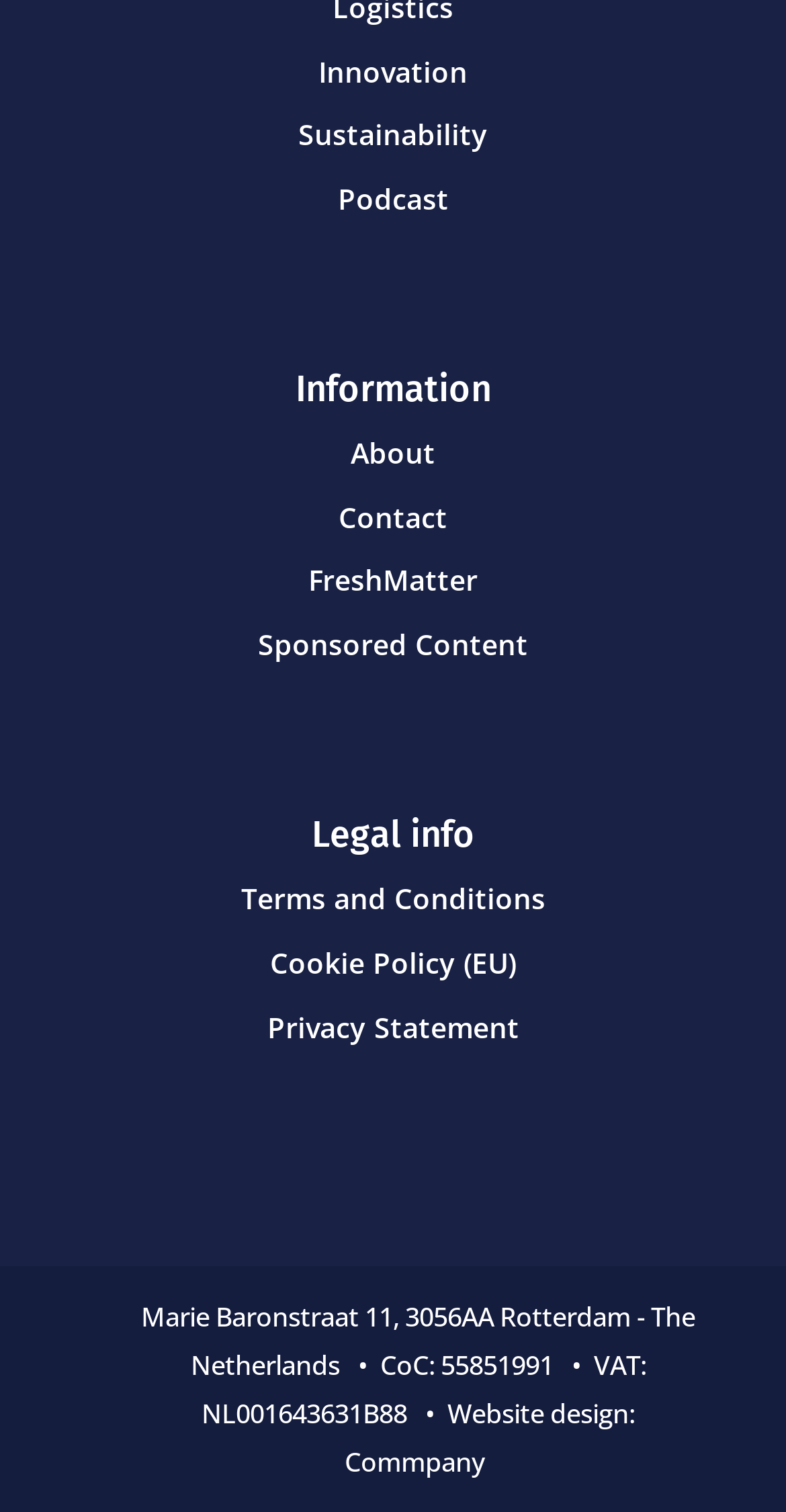Use a single word or phrase to answer the following:
How many static text elements are at the bottom of the page?

3